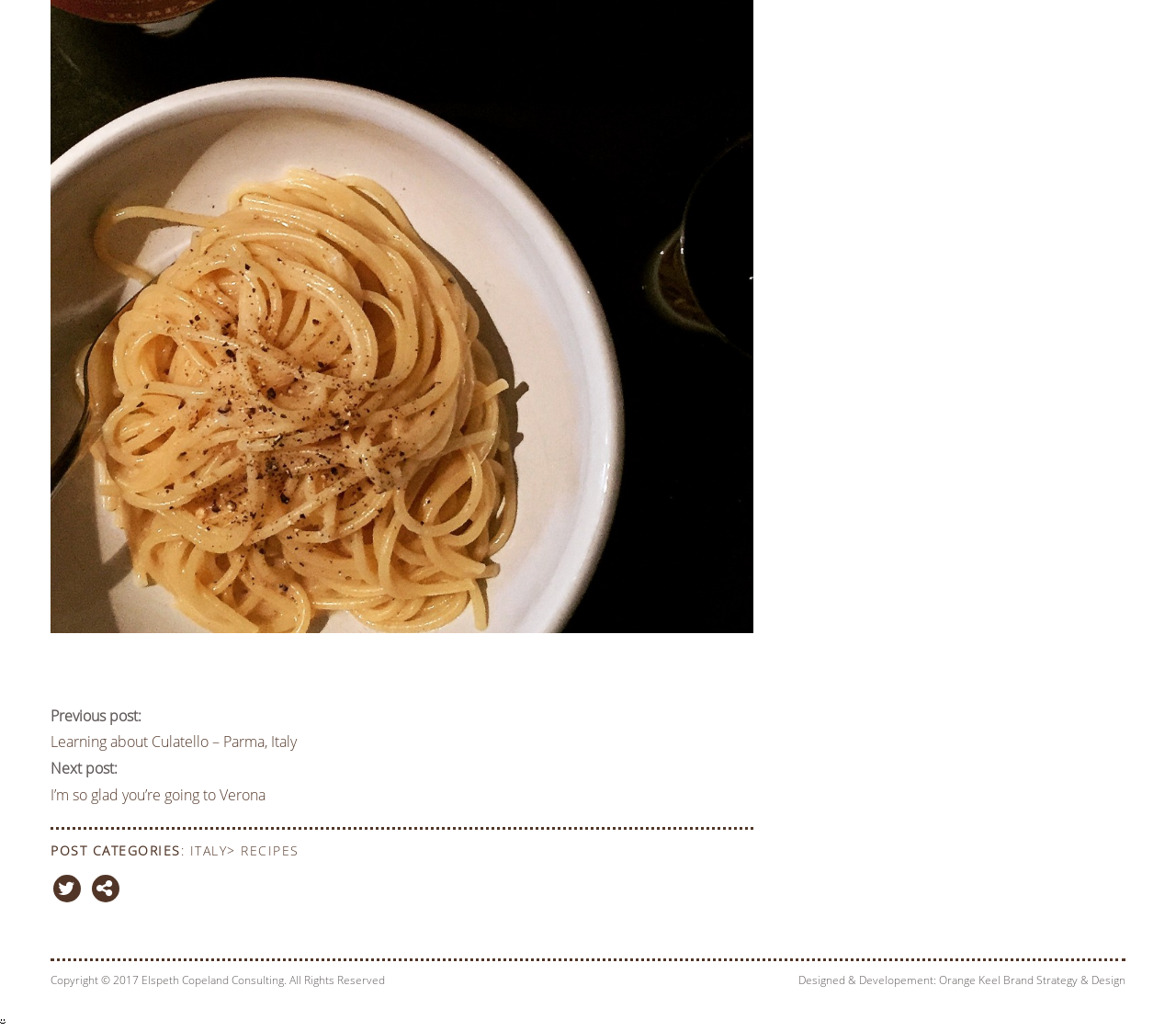Find the bounding box of the UI element described as follows: "Sitemap".

None